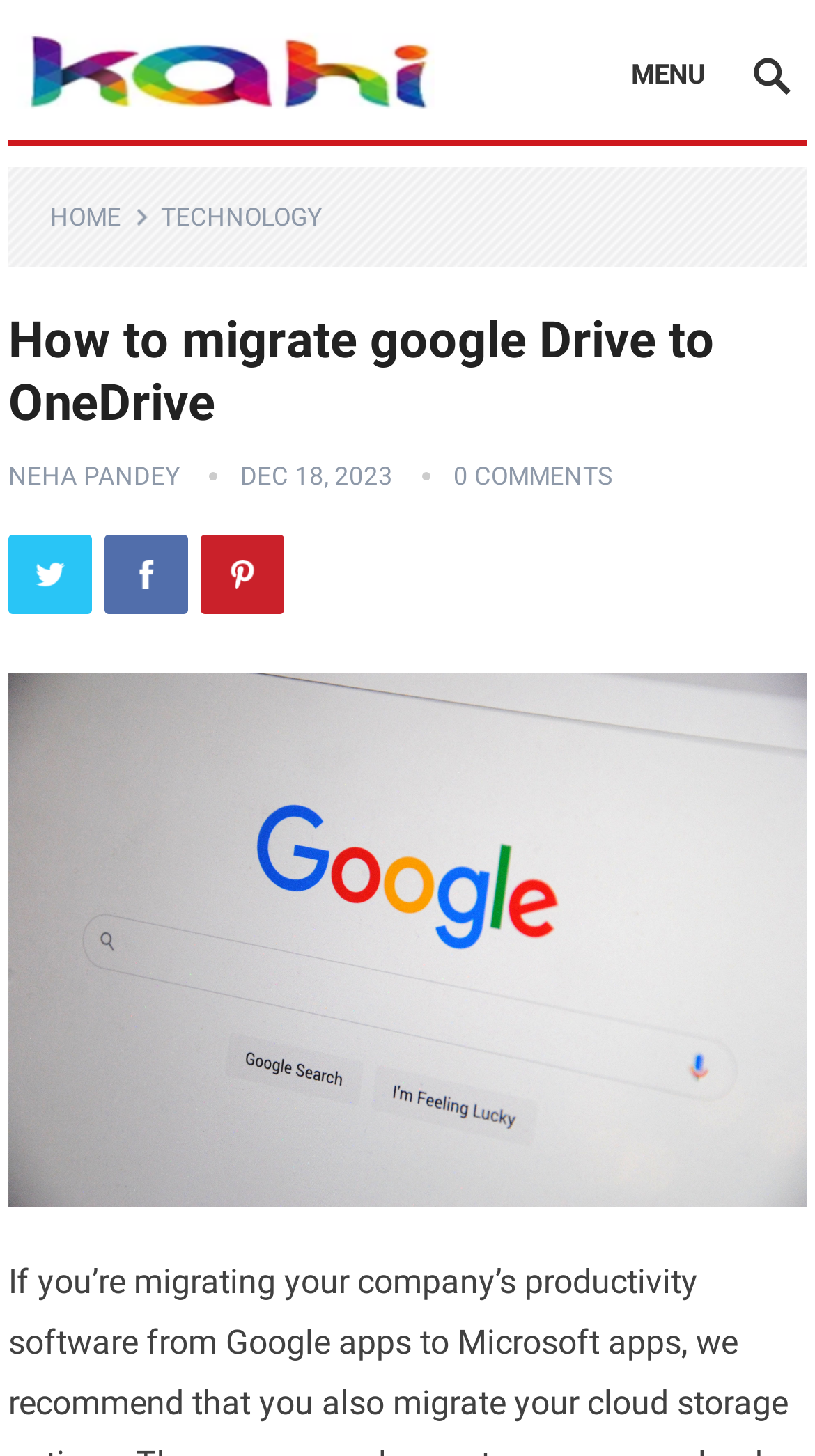What is the date of the article?
Please look at the screenshot and answer in one word or a short phrase.

DEC 18, 2023